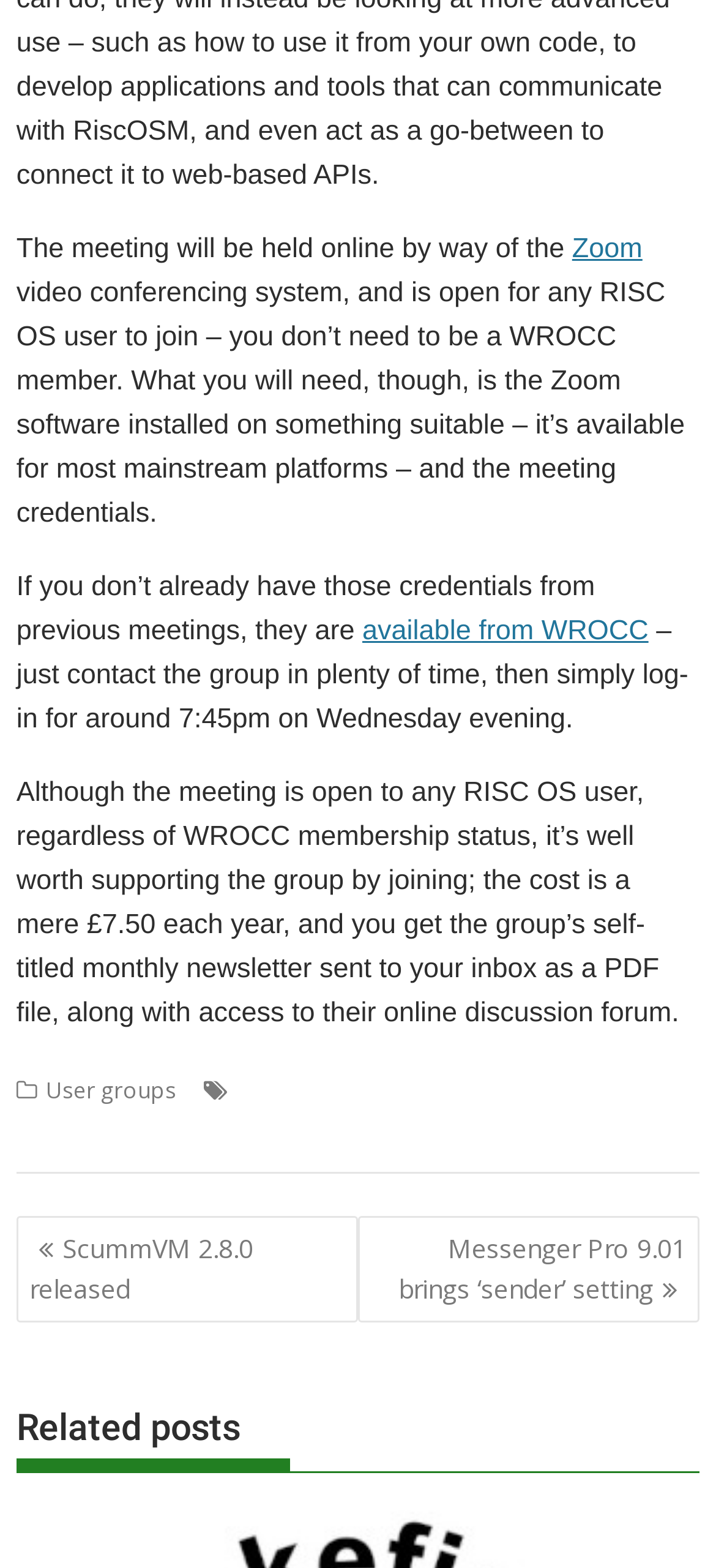Locate the bounding box coordinates of the element to click to perform the following action: 'Visit the User groups page'. The coordinates should be given as four float values between 0 and 1, in the form of [left, top, right, bottom].

[0.064, 0.685, 0.246, 0.705]